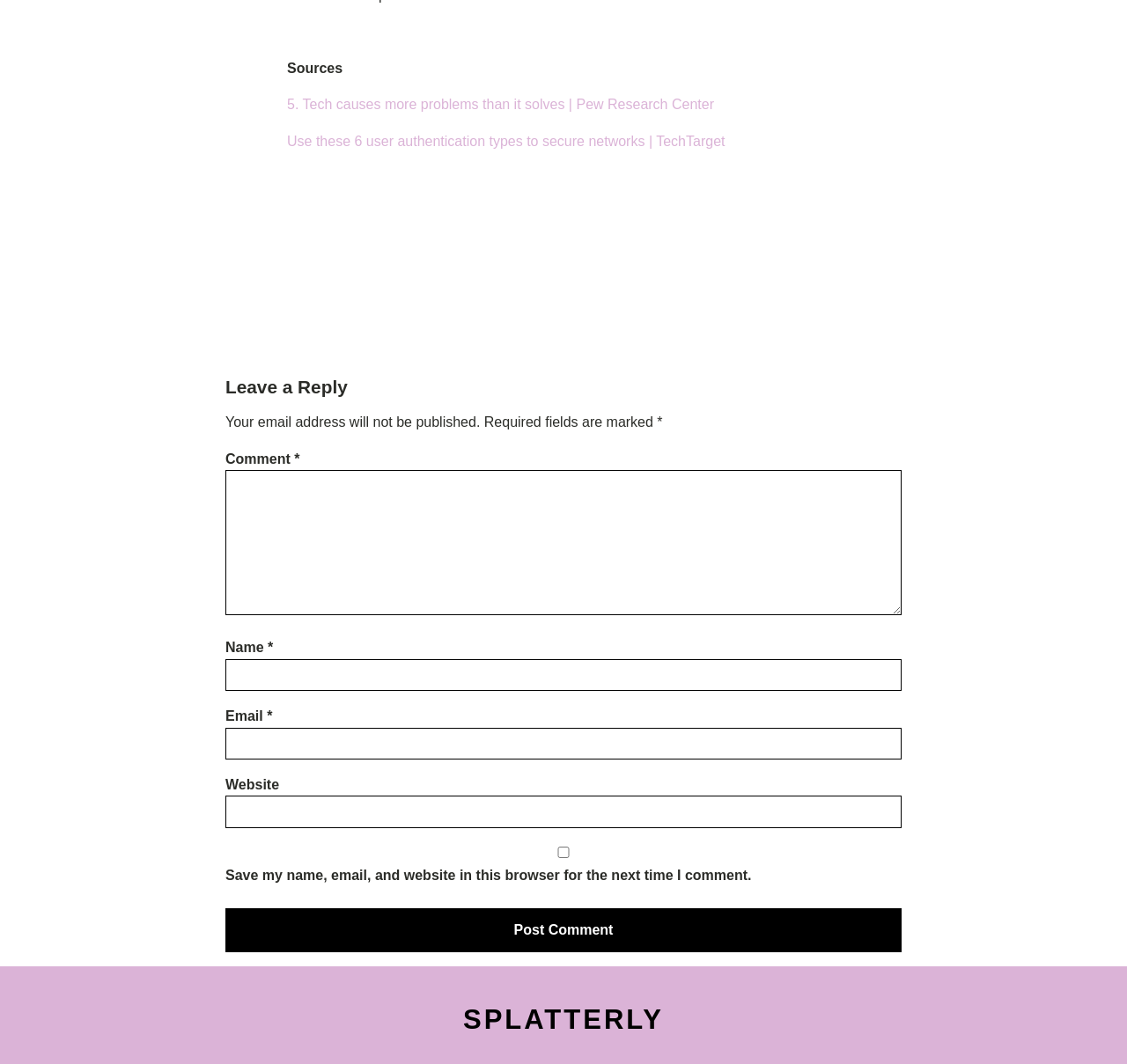Please provide the bounding box coordinate of the region that matches the element description: parent_node: Comment * name="comment". Coordinates should be in the format (top-left x, top-left y, bottom-right x, bottom-right y) and all values should be between 0 and 1.

[0.2, 0.442, 0.8, 0.578]